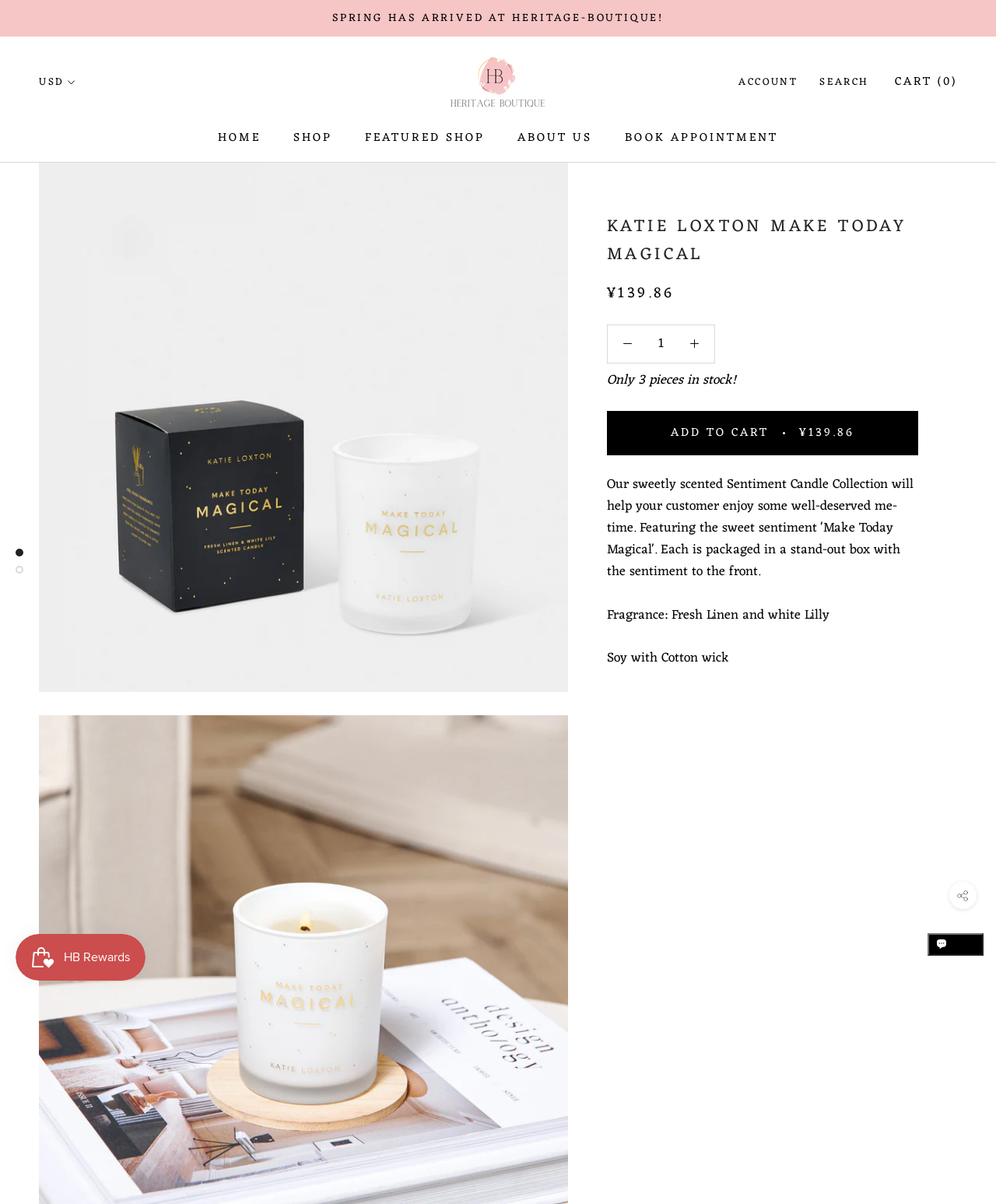Please extract the webpage's main title and generate its text content.

KATIE LOXTON MAKE TODAY MAGICAL